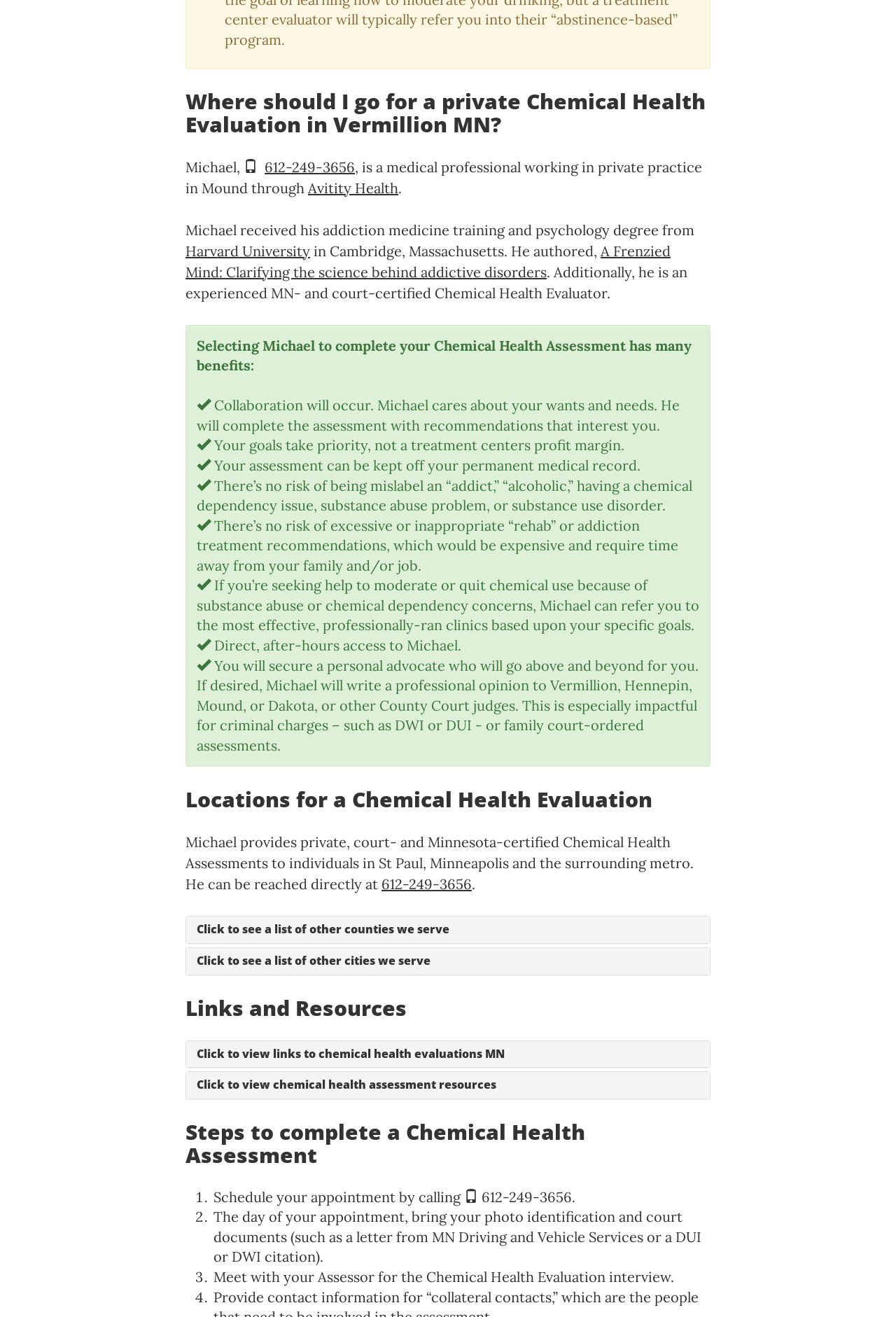Locate the UI element that matches the description 612-249-3656 in the webpage screenshot. Return the bounding box coordinates in the format (top-left x, top-left y, bottom-right x, bottom-right y), with values ranging from 0 to 1.

[0.295, 0.12, 0.396, 0.133]